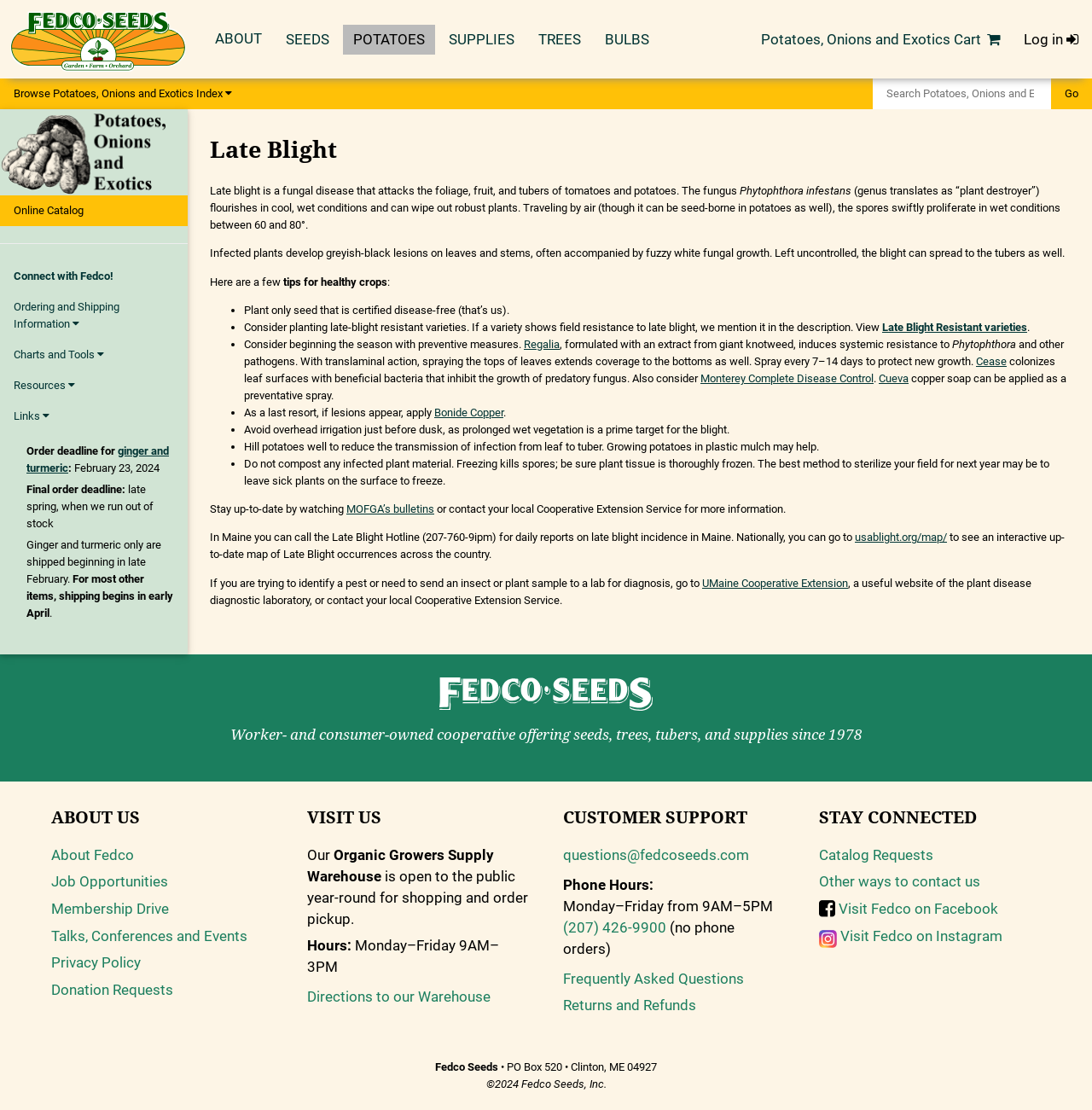What is the name of the fungal disease?
Kindly give a detailed and elaborate answer to the question.

The webpage describes a fungal disease that attacks the foliage, fruit, and tubers of tomatoes and potatoes, and its name is mentioned as 'Late Blight'.